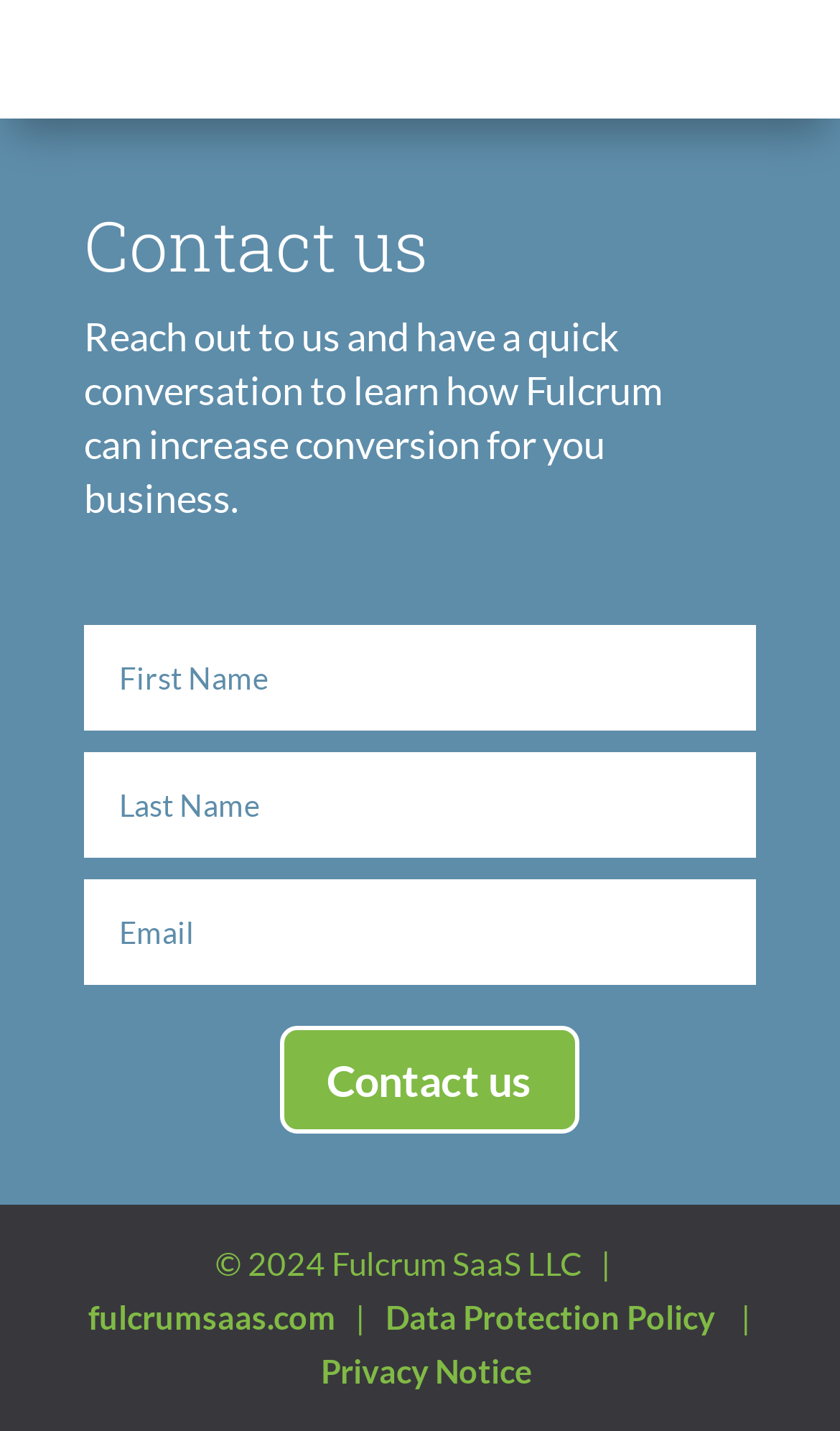What is the name of the company?
Can you provide an in-depth and detailed response to the question?

The StaticText element with the text '© 2024 Fulcrum SaaS LLC' and the link 'fulcrumsaas.com' suggest that the company's name is Fulcrum SaaS LLC, and it has a website with the domain fulcrumsaas.com.